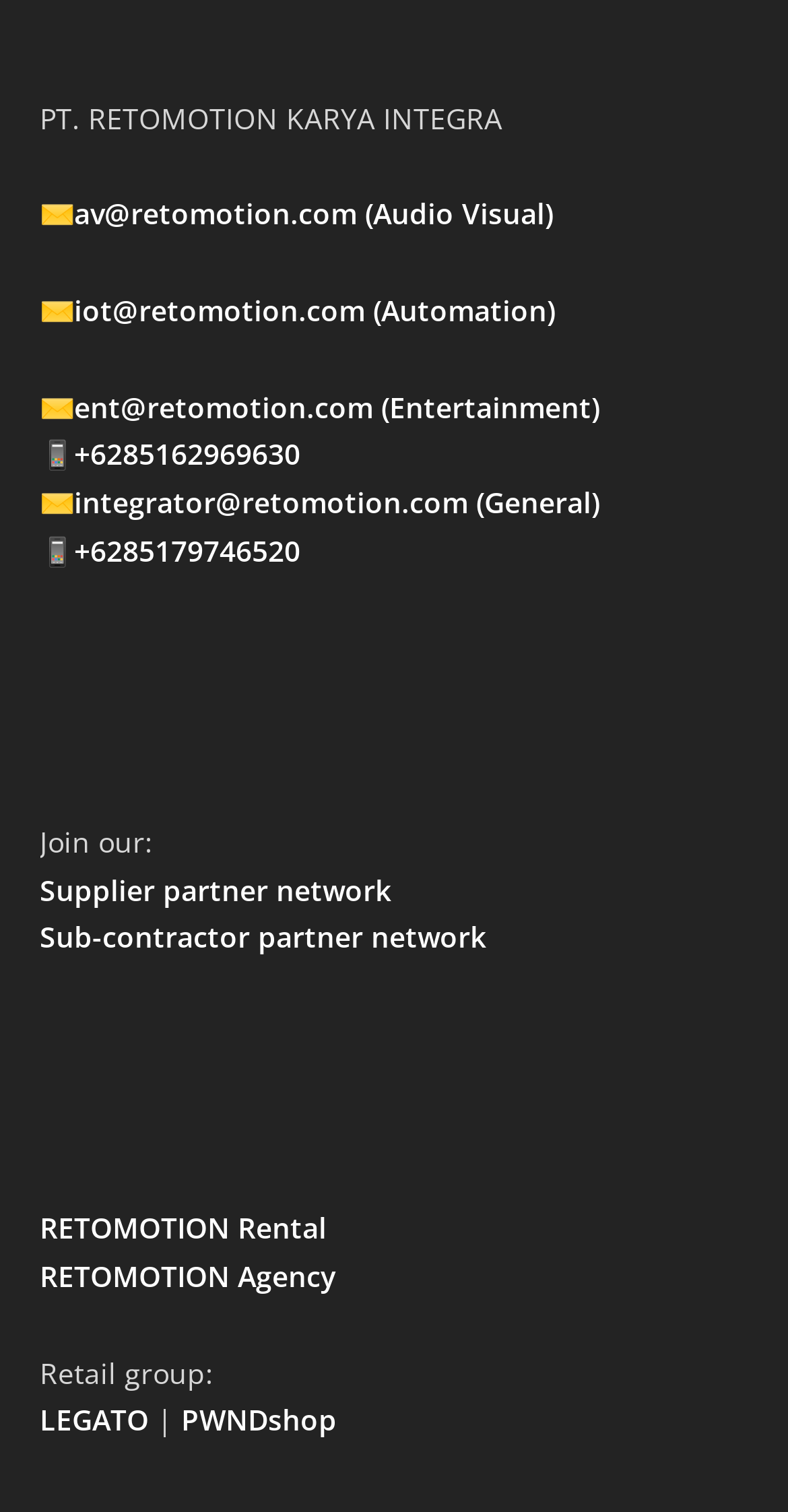Using the webpage screenshot, locate the HTML element that fits the following description and provide its bounding box: "+6285179746520".

[0.094, 0.351, 0.381, 0.377]